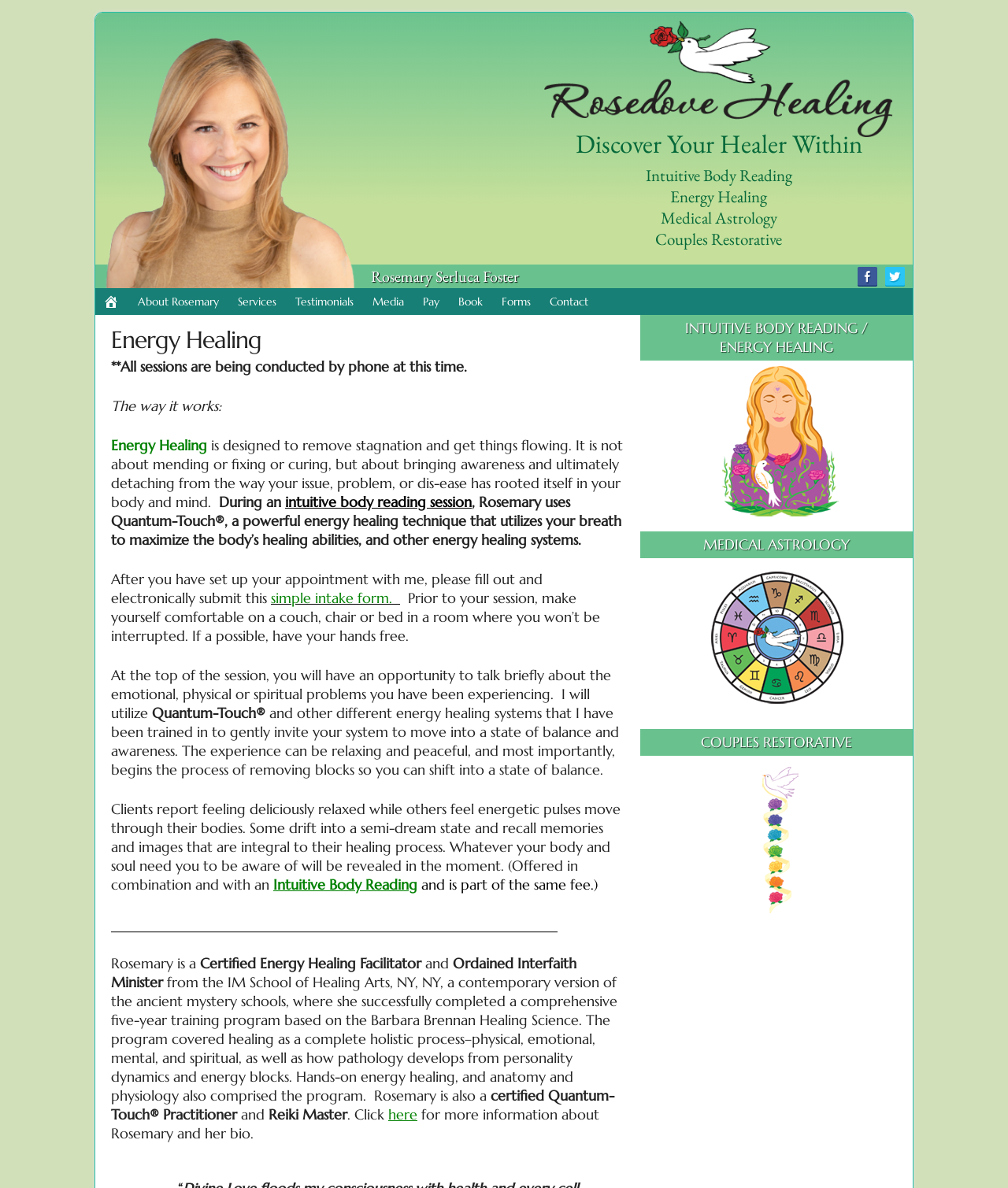Based on the image, provide a detailed response to the question:
What is the recommended state for the client during the session?

I found the text 'Prior to your session, make yourself comfortable on a couch, chair or bed in a room where you won’t be interrupted. If possible, have your hands free.' in the StaticText element with ID 190, which recommends the state for the client during the session.